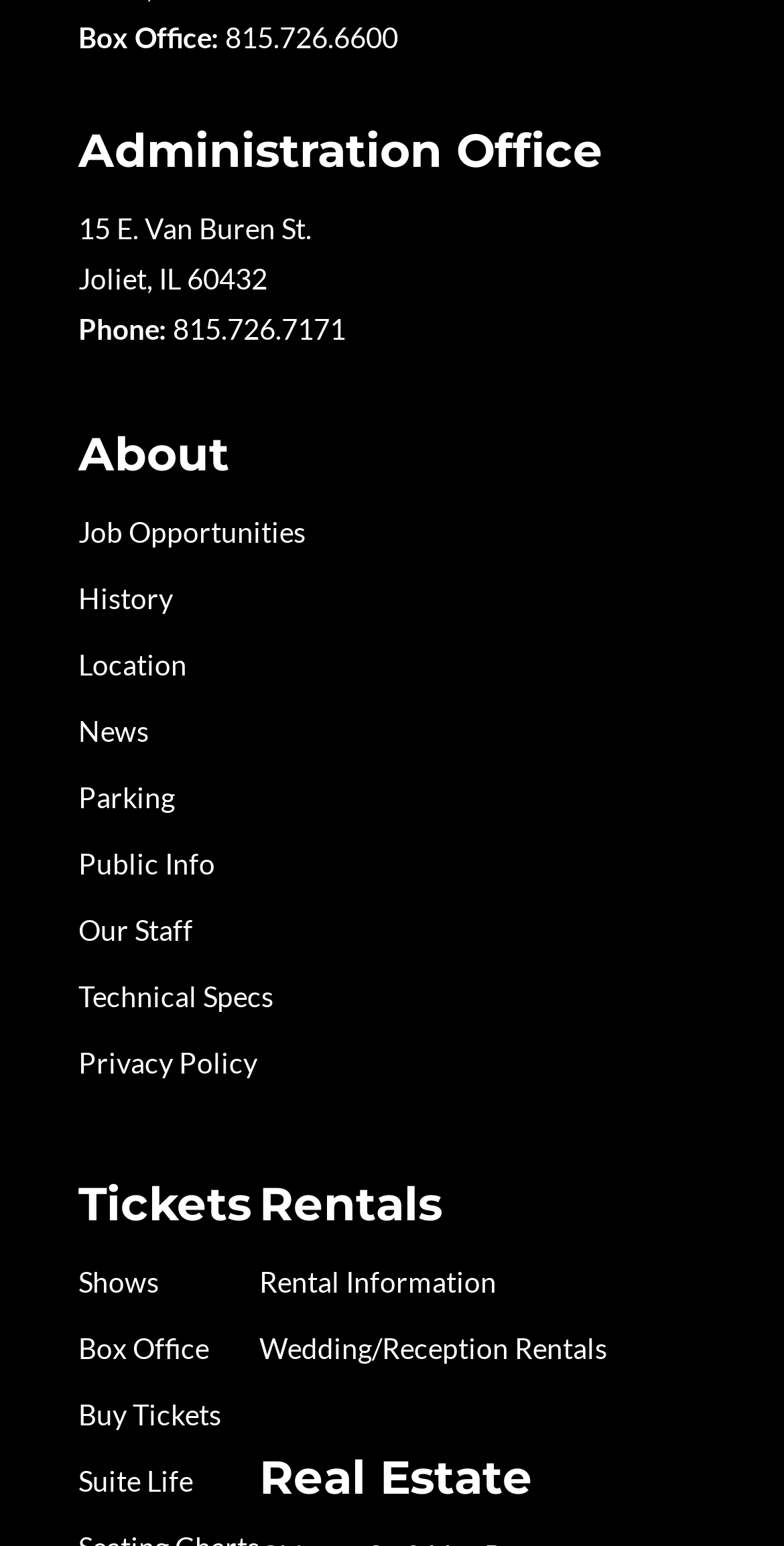Review the image closely and give a comprehensive answer to the question: What is the last link under the 'Tickets' section?

I looked at the links under the 'Tickets' section and found that the last one is 'Suite Life'.